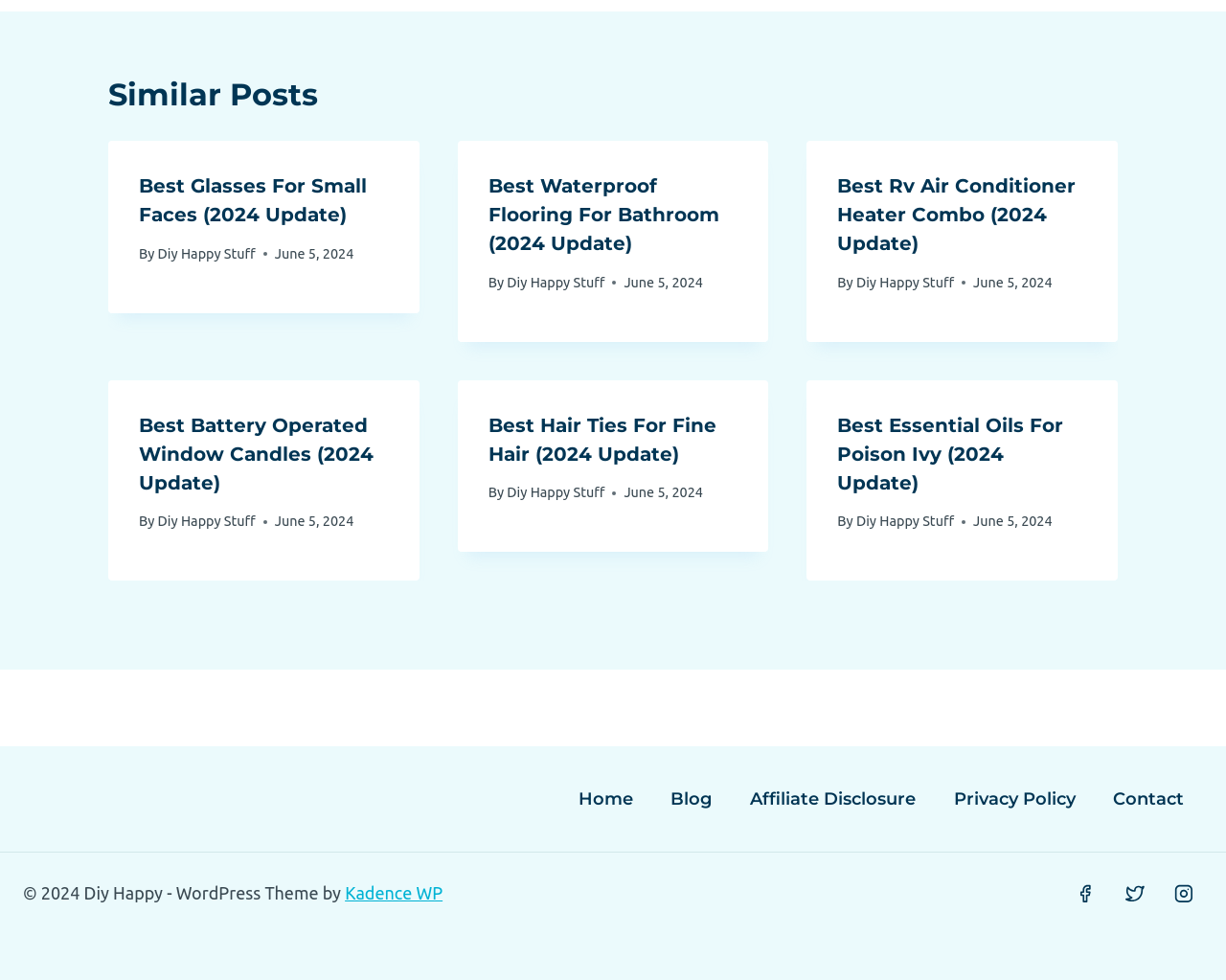Please specify the bounding box coordinates in the format (top-left x, top-left y, bottom-right x, bottom-right y), with values ranging from 0 to 1. Identify the bounding box for the UI component described as follows: Home

[0.456, 0.843, 0.532, 0.882]